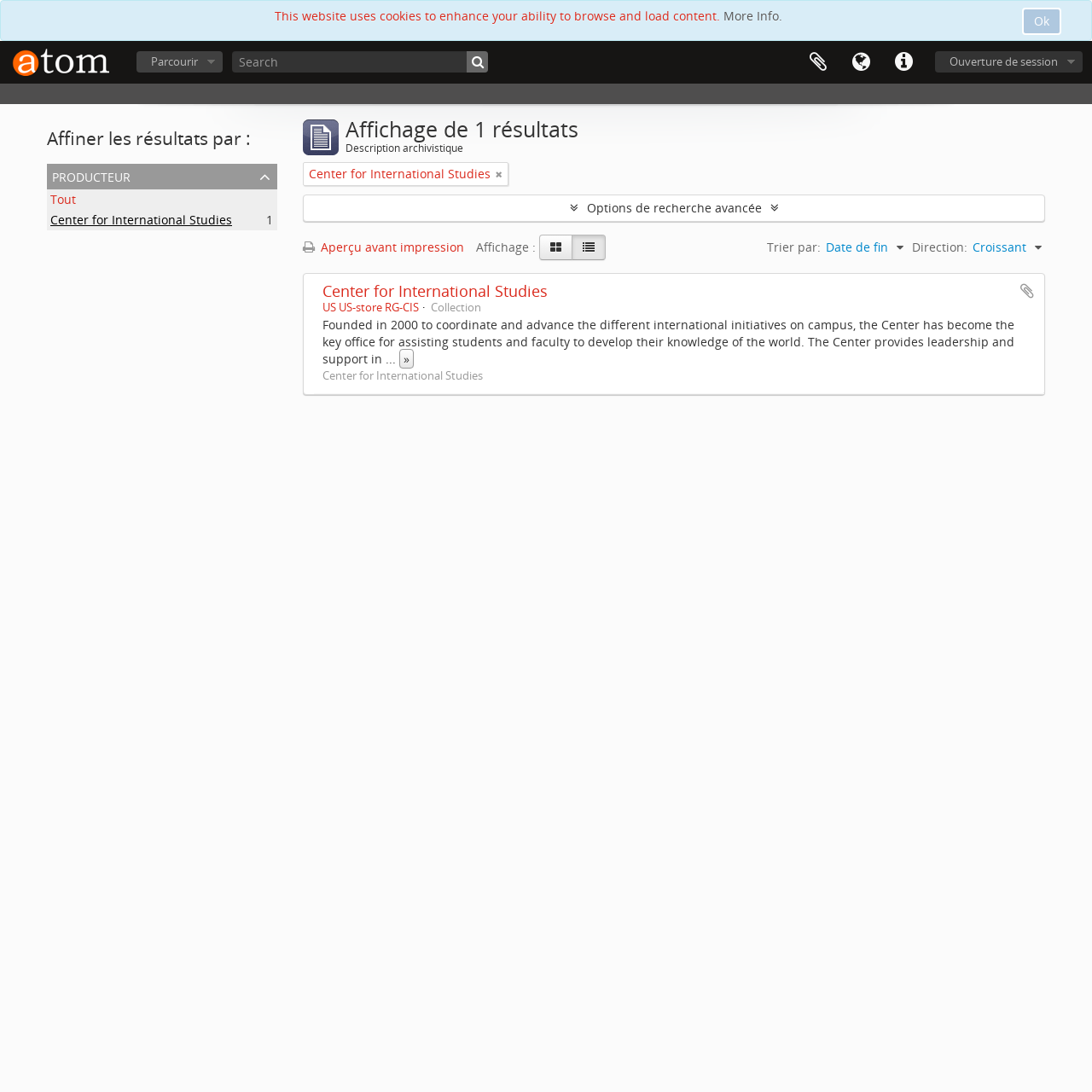What is the function of the button with a clipboard icon?
Based on the image, give a one-word or short phrase answer.

Add to clipboard